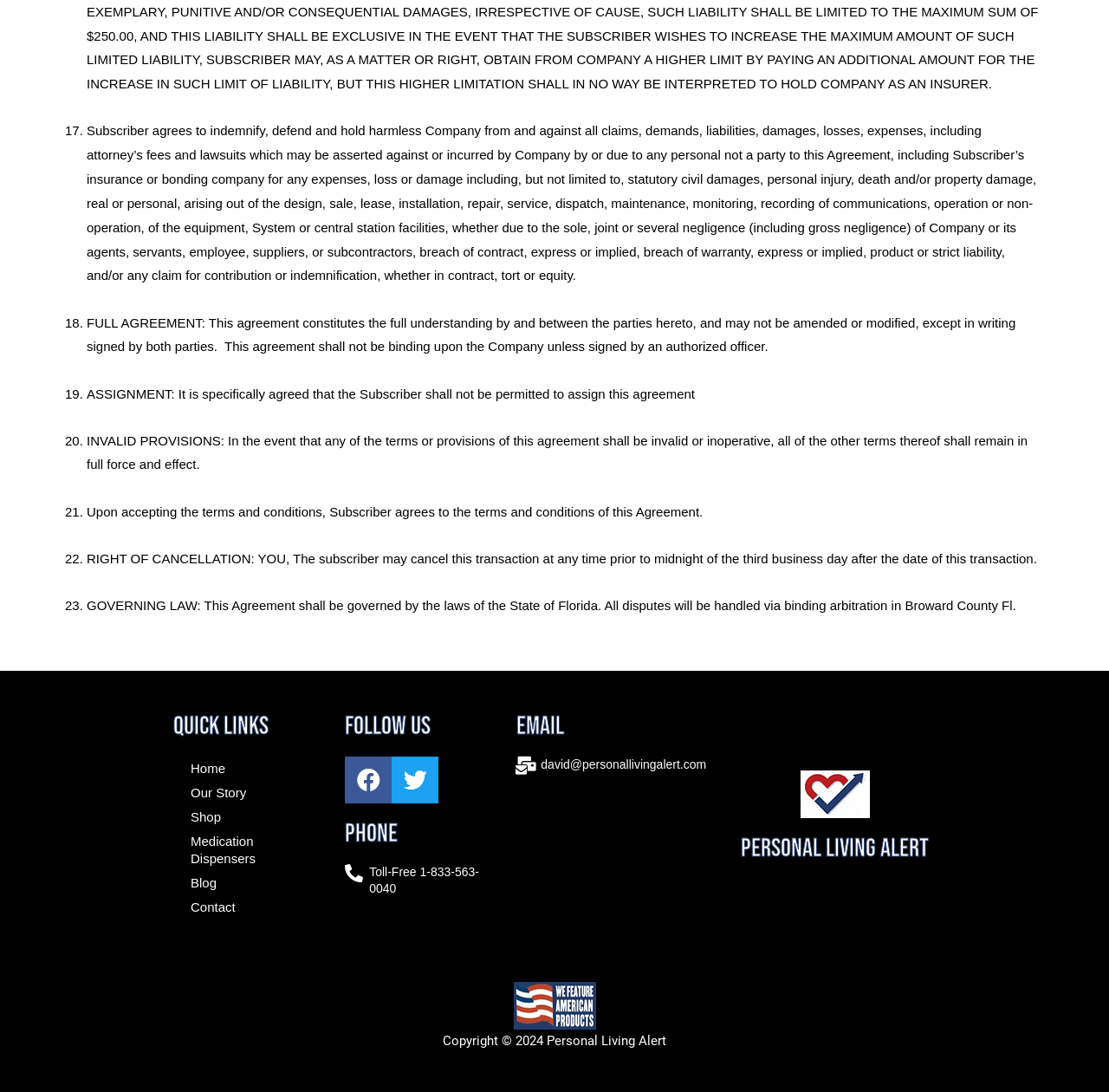Find the bounding box coordinates of the area to click in order to follow the instruction: "Go to Shop".

[0.156, 0.737, 0.295, 0.759]